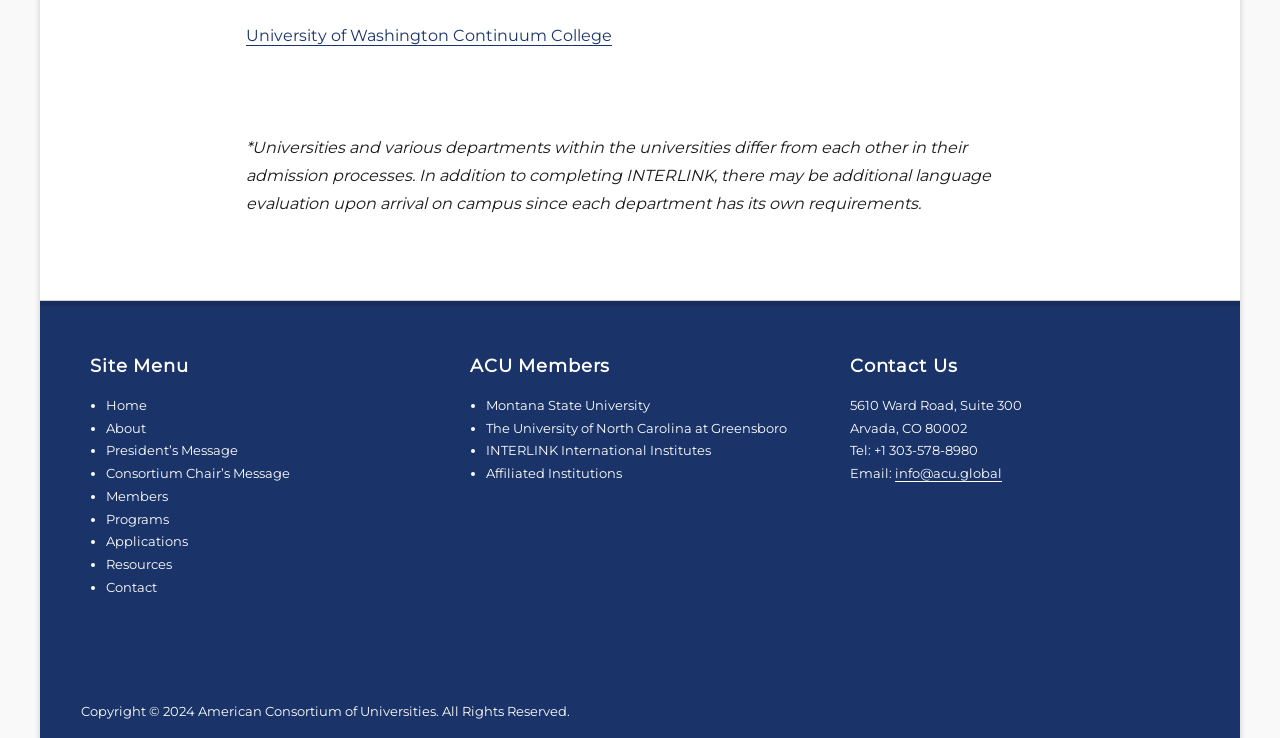What is the purpose of INTERLINK?
Give a one-word or short-phrase answer derived from the screenshot.

Language evaluation